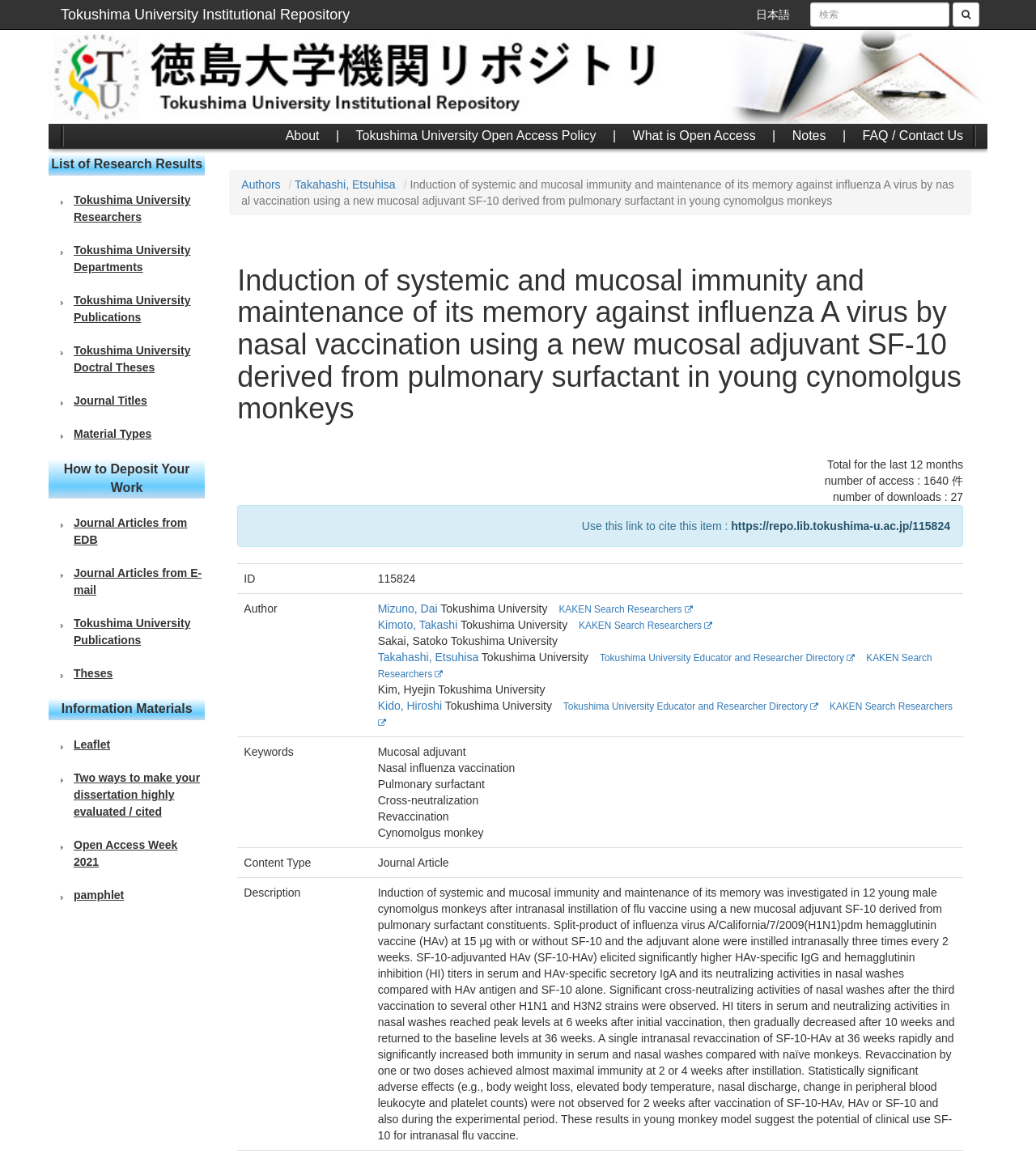Please find the bounding box coordinates of the element that must be clicked to perform the given instruction: "Check the Kantipur Themes website". The coordinates should be four float numbers from 0 to 1, i.e., [left, top, right, bottom].

None